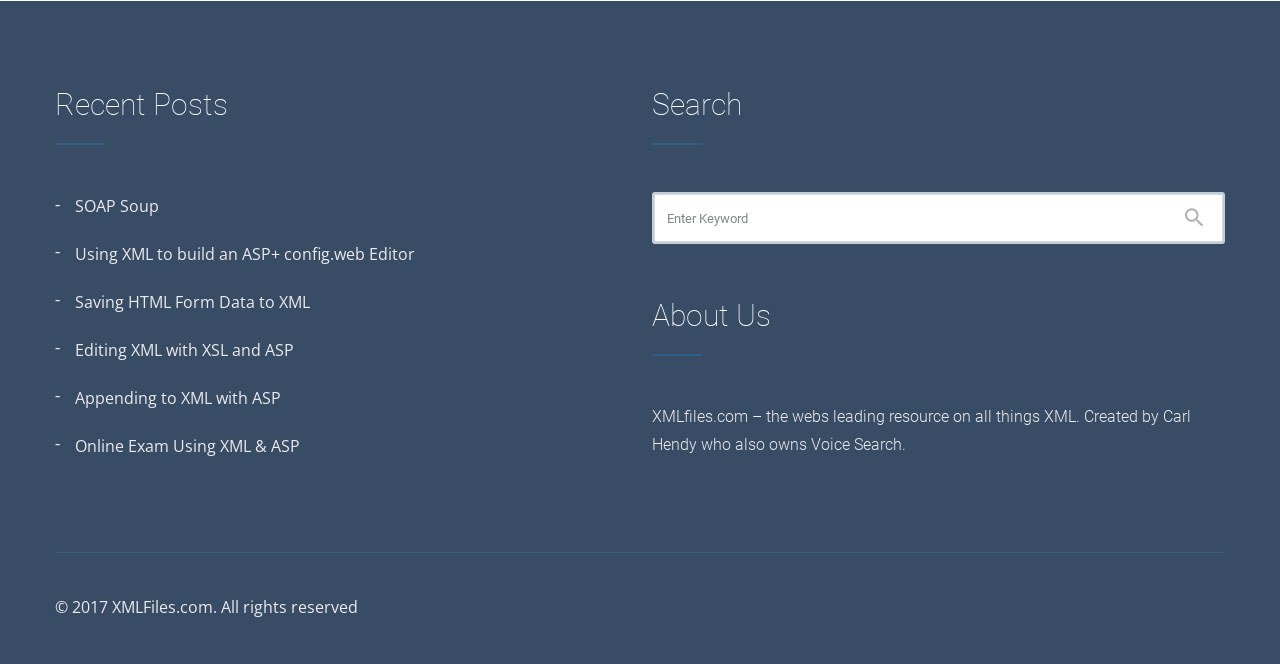What can be searched on this website?
Based on the visual content, answer with a single word or a brief phrase.

Keywords